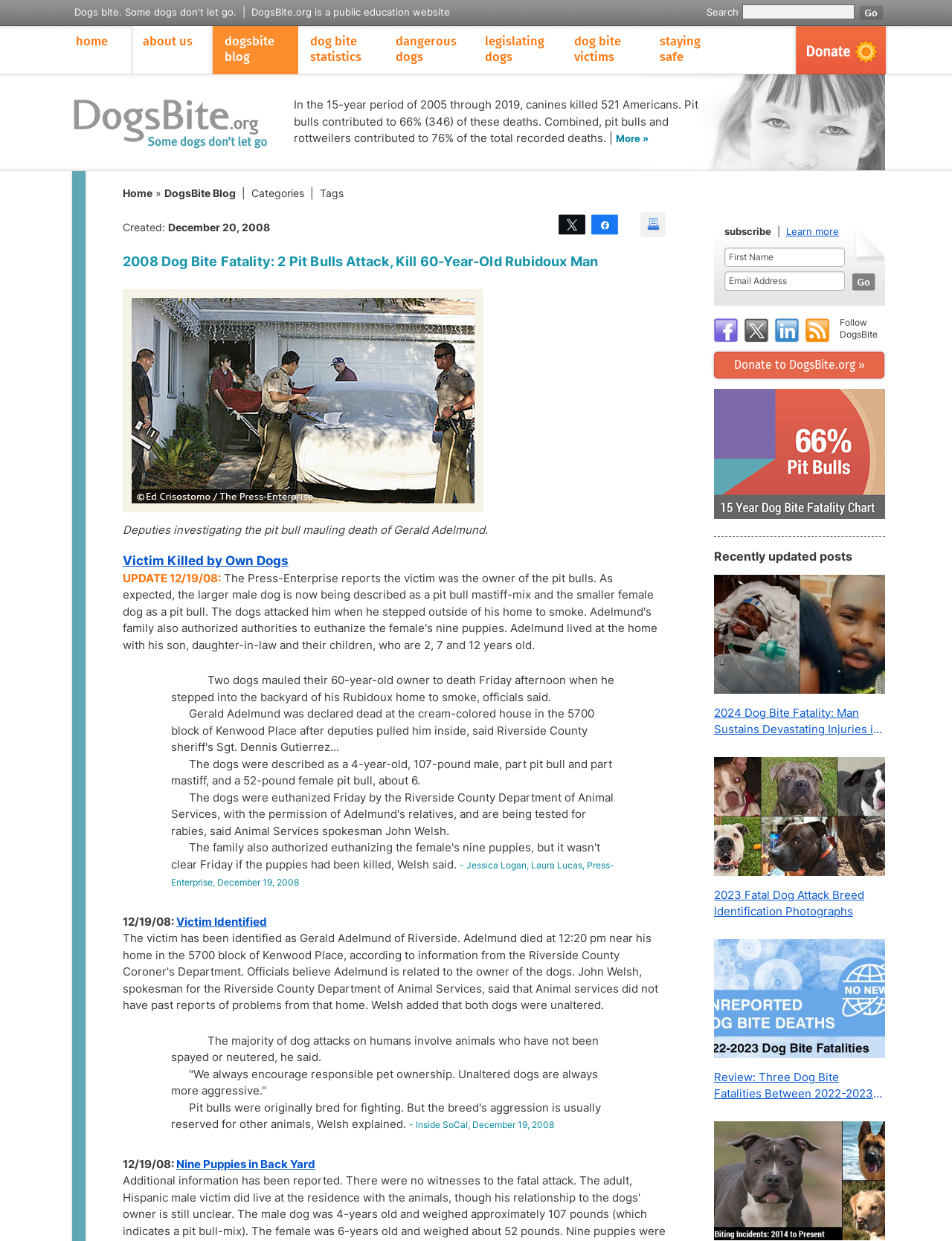Locate and generate the text content of the webpage's heading.

2008 Dog Bite Fatality: 2 Pit Bulls Attack, Kill 60-Year-Old Rubidoux Man